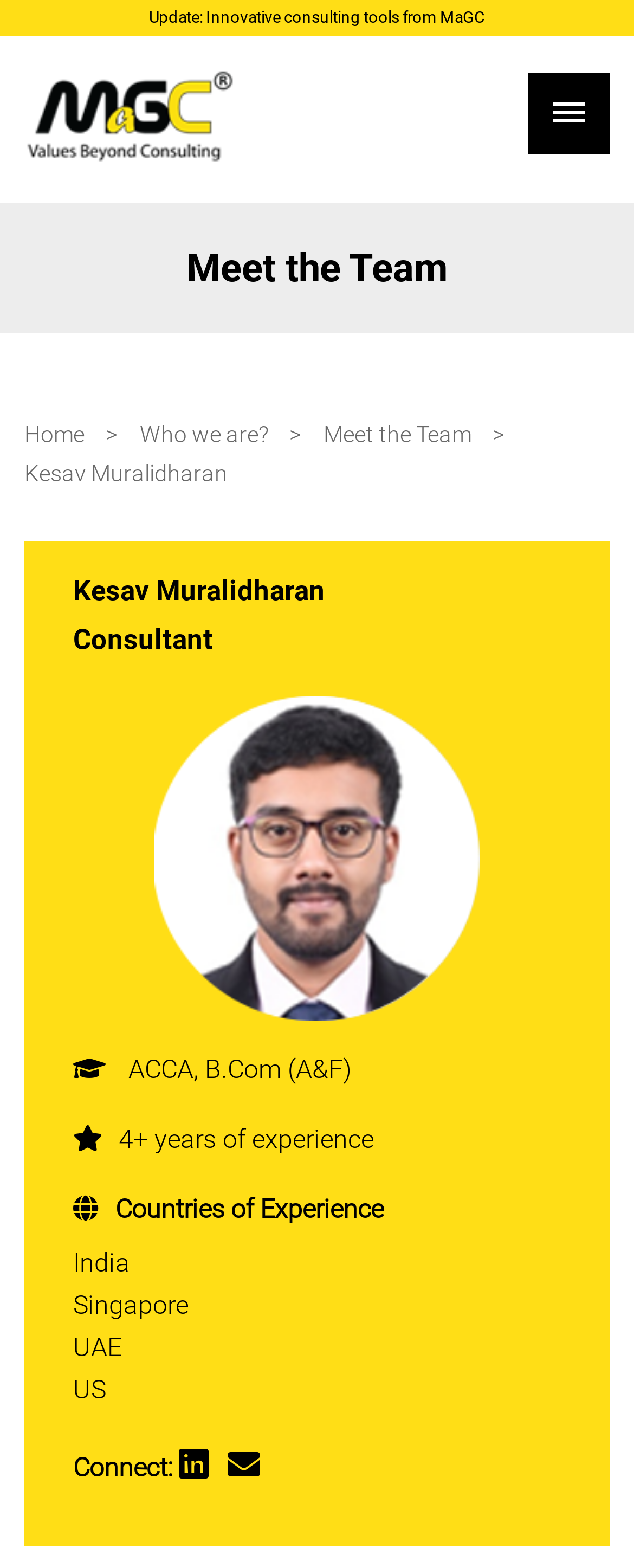Identify the bounding box coordinates of the element to click to follow this instruction: 'Click on 'The Journey so far''. Ensure the coordinates are four float values between 0 and 1, provided as [left, top, right, bottom].

[0.0, 0.062, 1.0, 0.123]